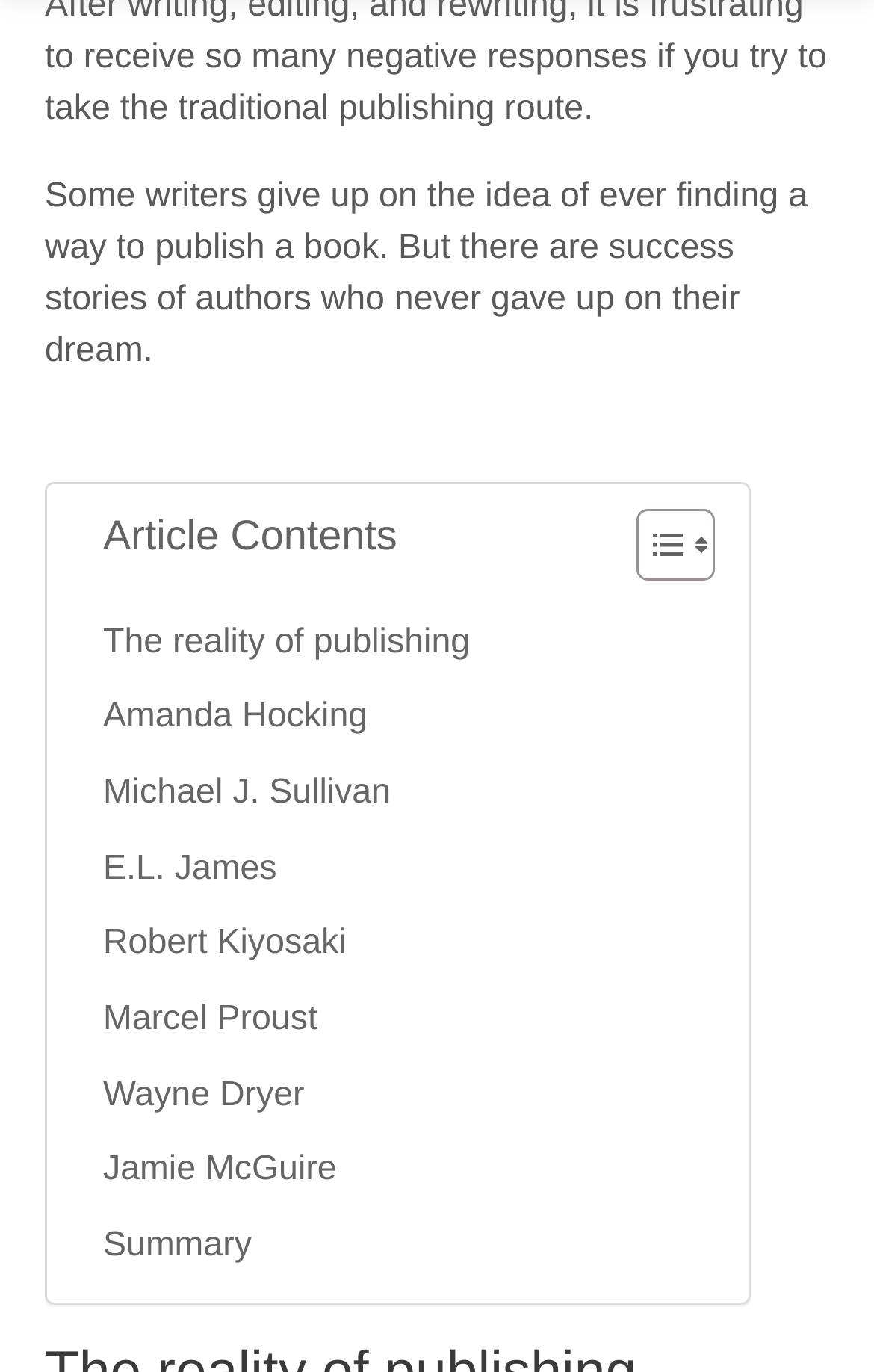Kindly respond to the following question with a single word or a brief phrase: 
What is the last link in the table of content?

Summary